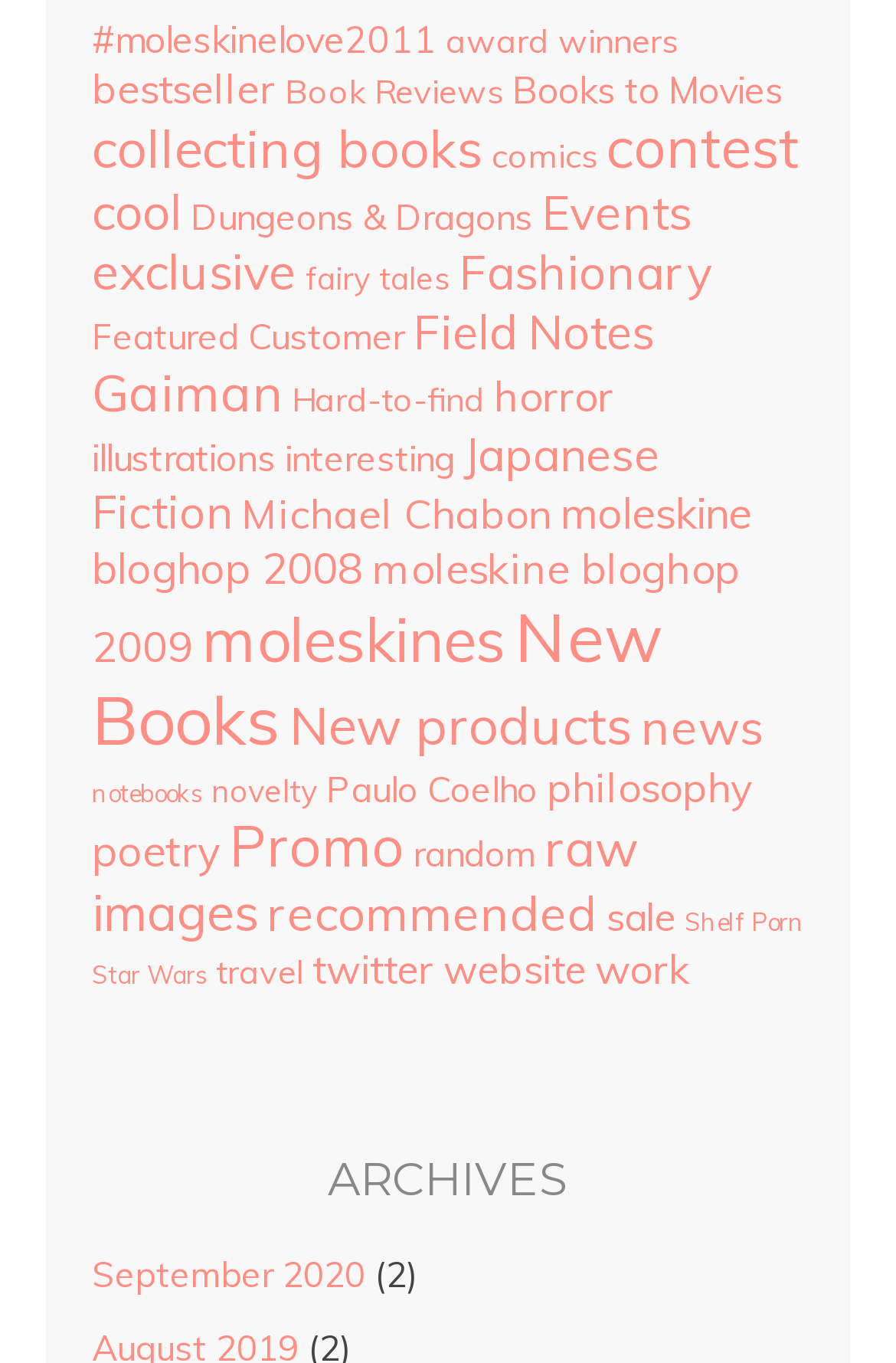Provide the bounding box coordinates of the section that needs to be clicked to accomplish the following instruction: "view COC Factory Audit page."

None